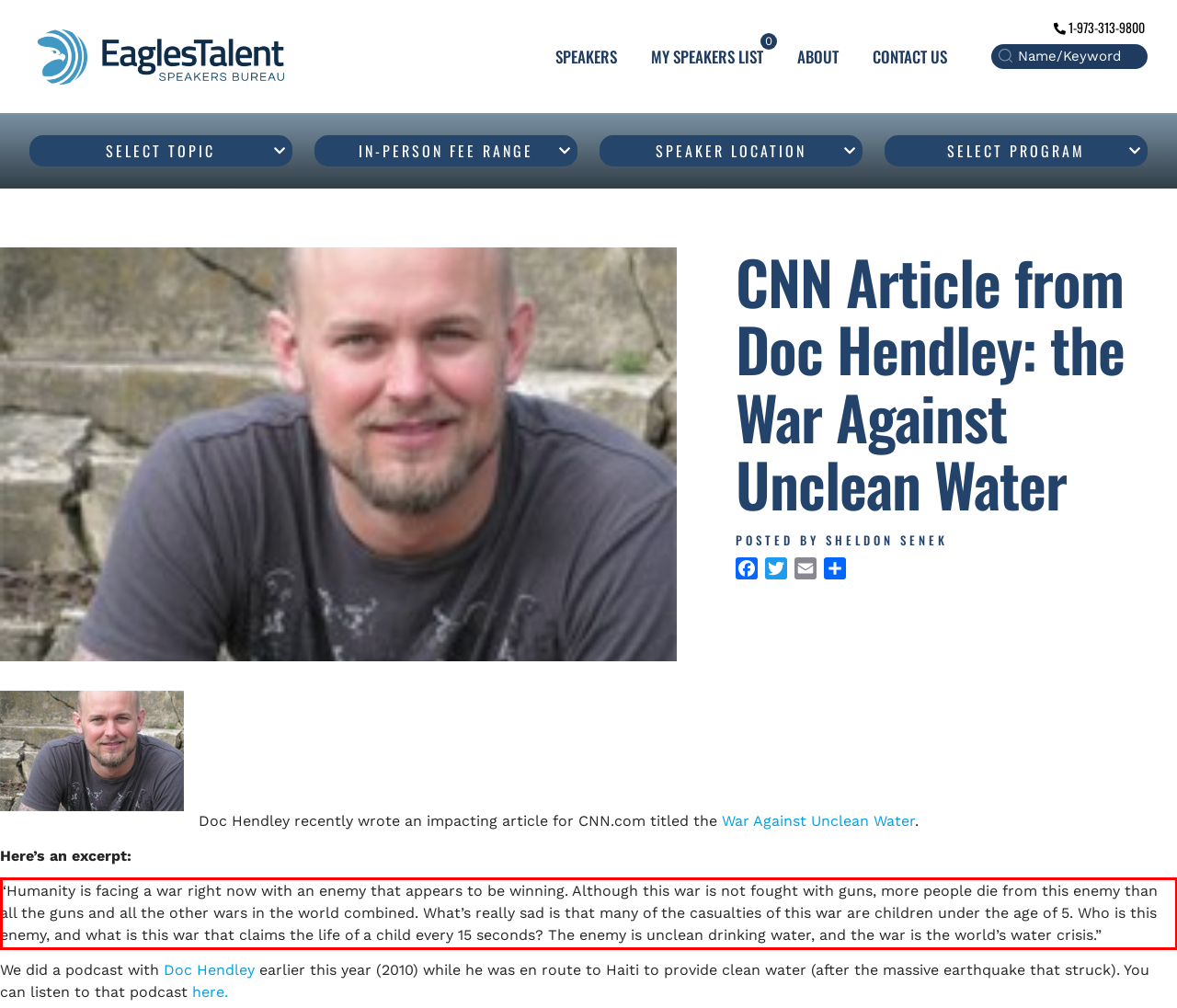There is a UI element on the webpage screenshot marked by a red bounding box. Extract and generate the text content from within this red box.

“Humanity is facing a war right now with an enemy that appears to be winning. Although this war is not fought with guns, more people die from this enemy than all the guns and all the other wars in the world combined. What’s really sad is that many of the casualties of this war are children under the age of 5. Who is this enemy, and what is this war that claims the life of a child every 15 seconds? The enemy is unclean drinking water, and the war is the world’s water crisis.”